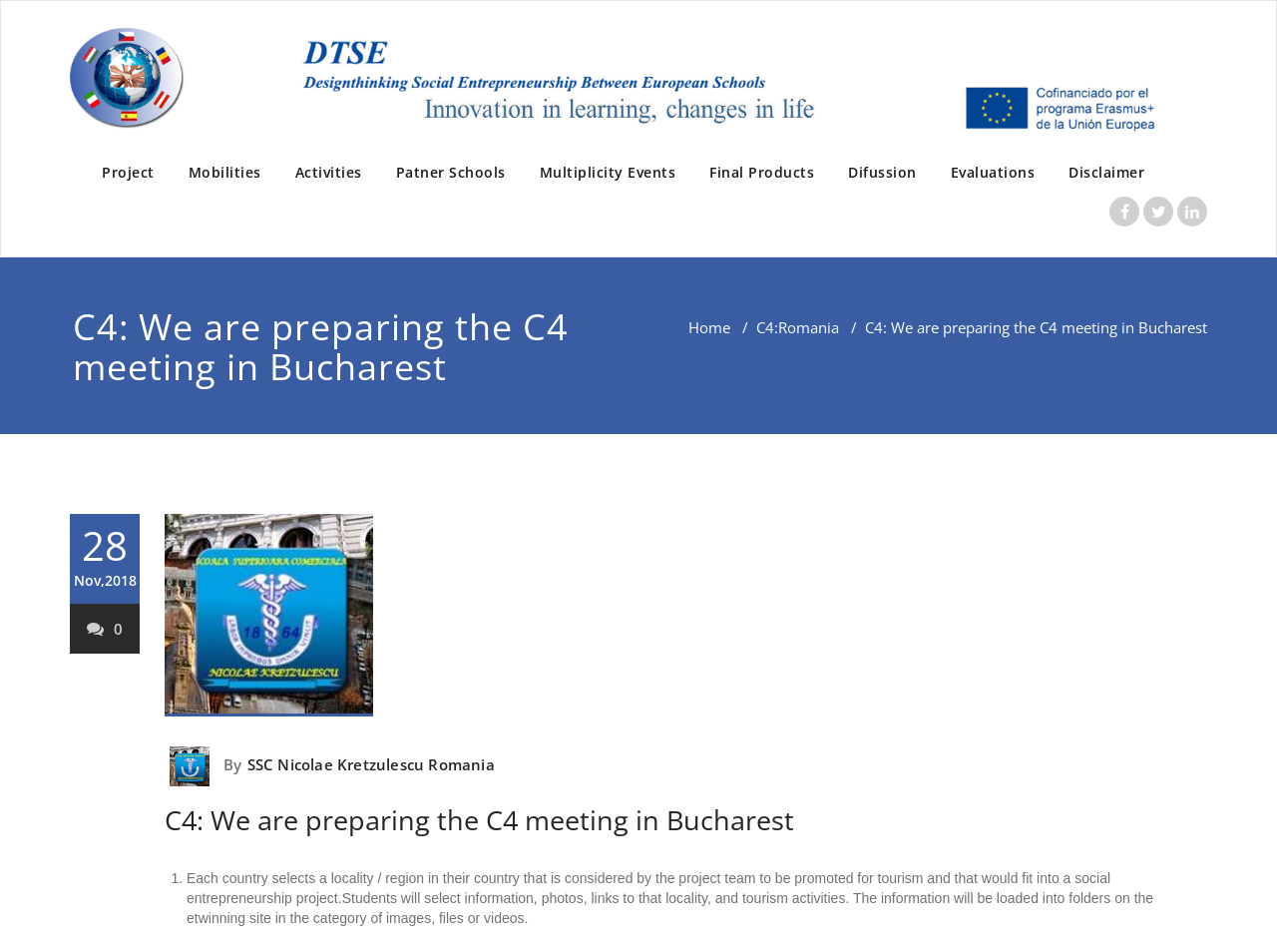Determine the bounding box coordinates of the clickable area required to perform the following instruction: "Add this session to your personalized schedule". The coordinates should be represented as four float numbers between 0 and 1: [left, top, right, bottom].

None